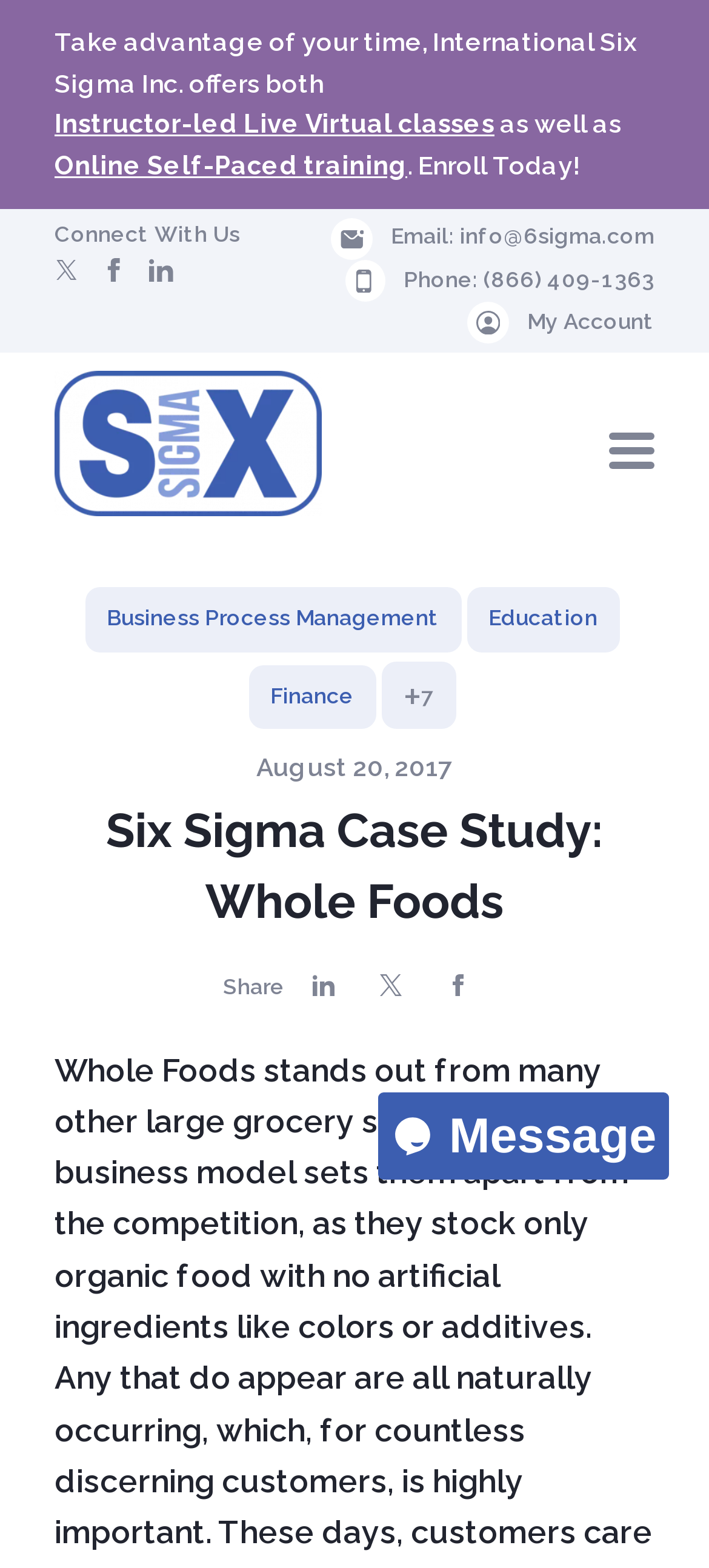Please find the bounding box coordinates of the element that you should click to achieve the following instruction: "View business process management". The coordinates should be presented as four float numbers between 0 and 1: [left, top, right, bottom].

[0.119, 0.375, 0.65, 0.416]